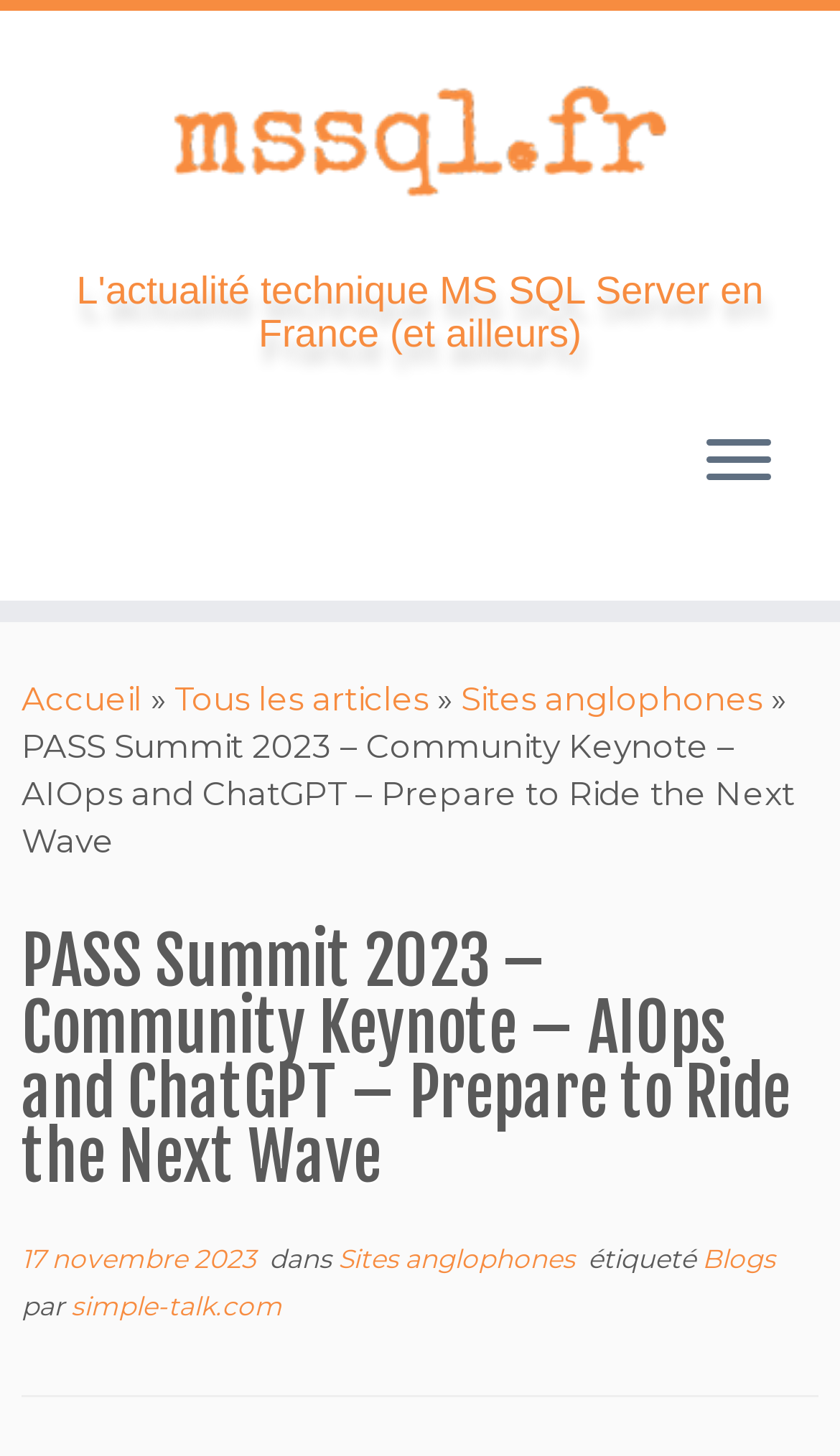Identify the bounding box coordinates for the element that needs to be clicked to fulfill this instruction: "open menu". Provide the coordinates in the format of four float numbers between 0 and 1: [left, top, right, bottom].

[0.808, 0.285, 0.951, 0.35]